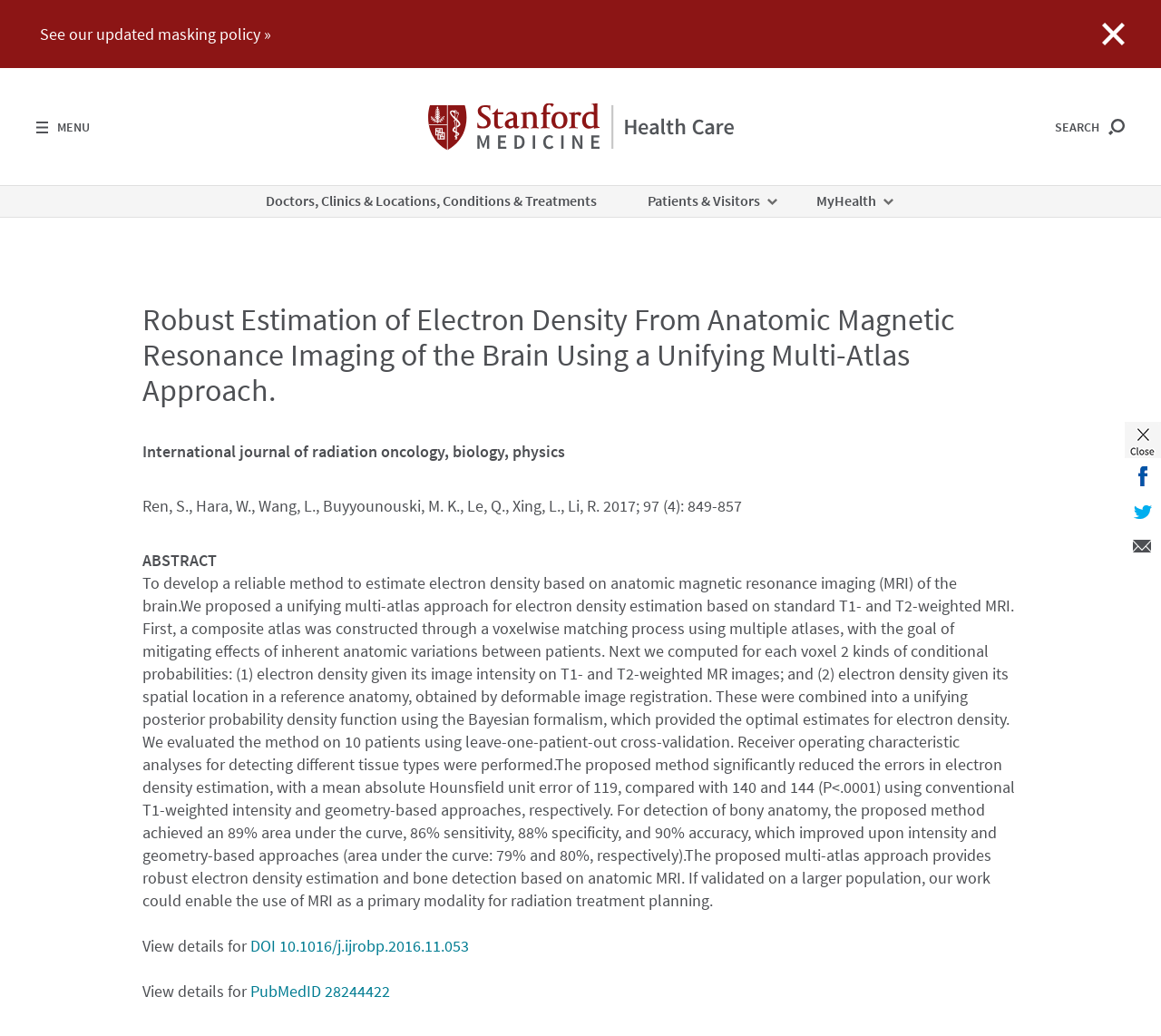Specify the bounding box coordinates of the element's region that should be clicked to achieve the following instruction: "Search for a specific topic". The bounding box coordinates consist of four float numbers between 0 and 1, in the format [left, top, right, bottom].

[0.909, 0.112, 0.969, 0.134]